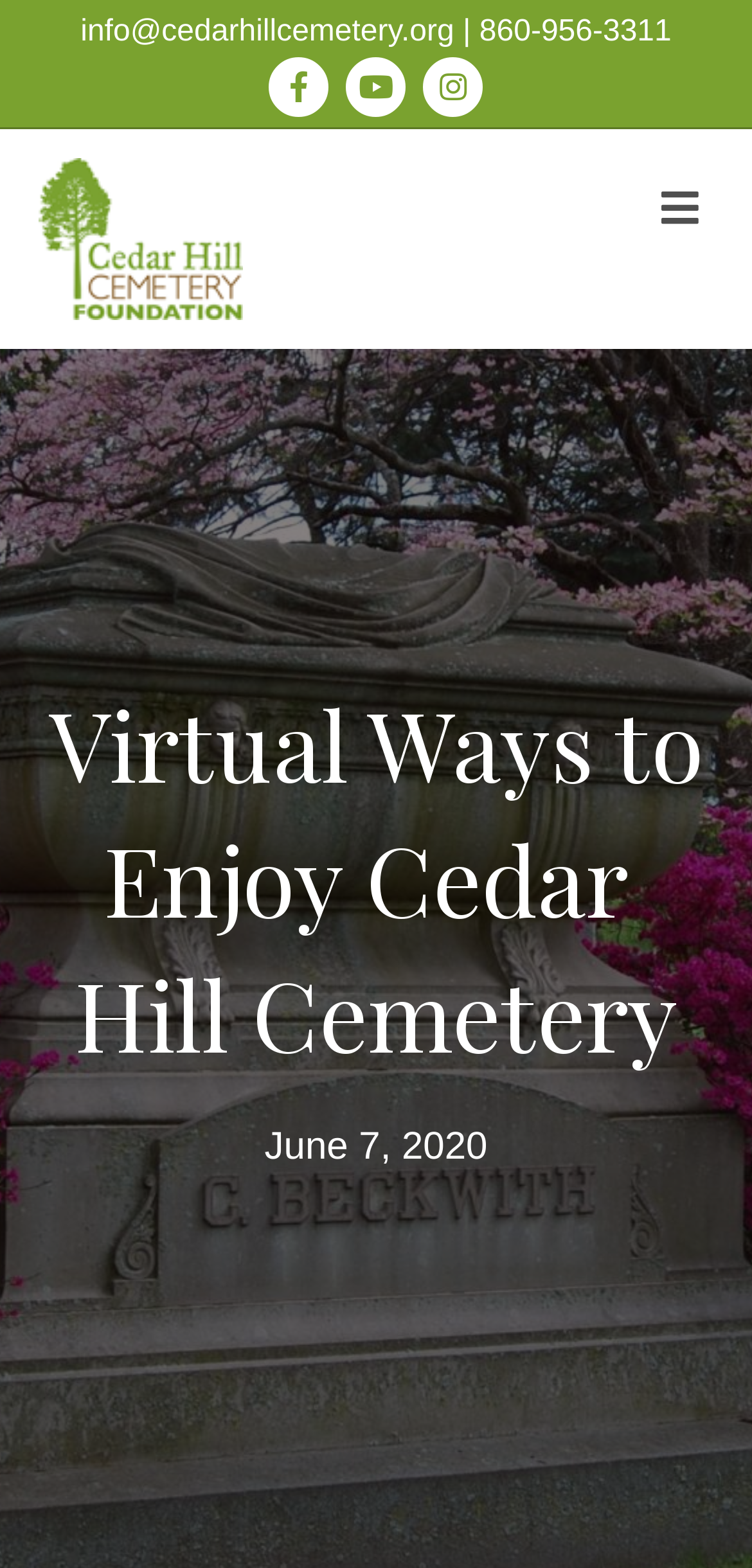Answer the question with a single word or phrase: 
What is the purpose of the 'MENU' button?

To open a menu